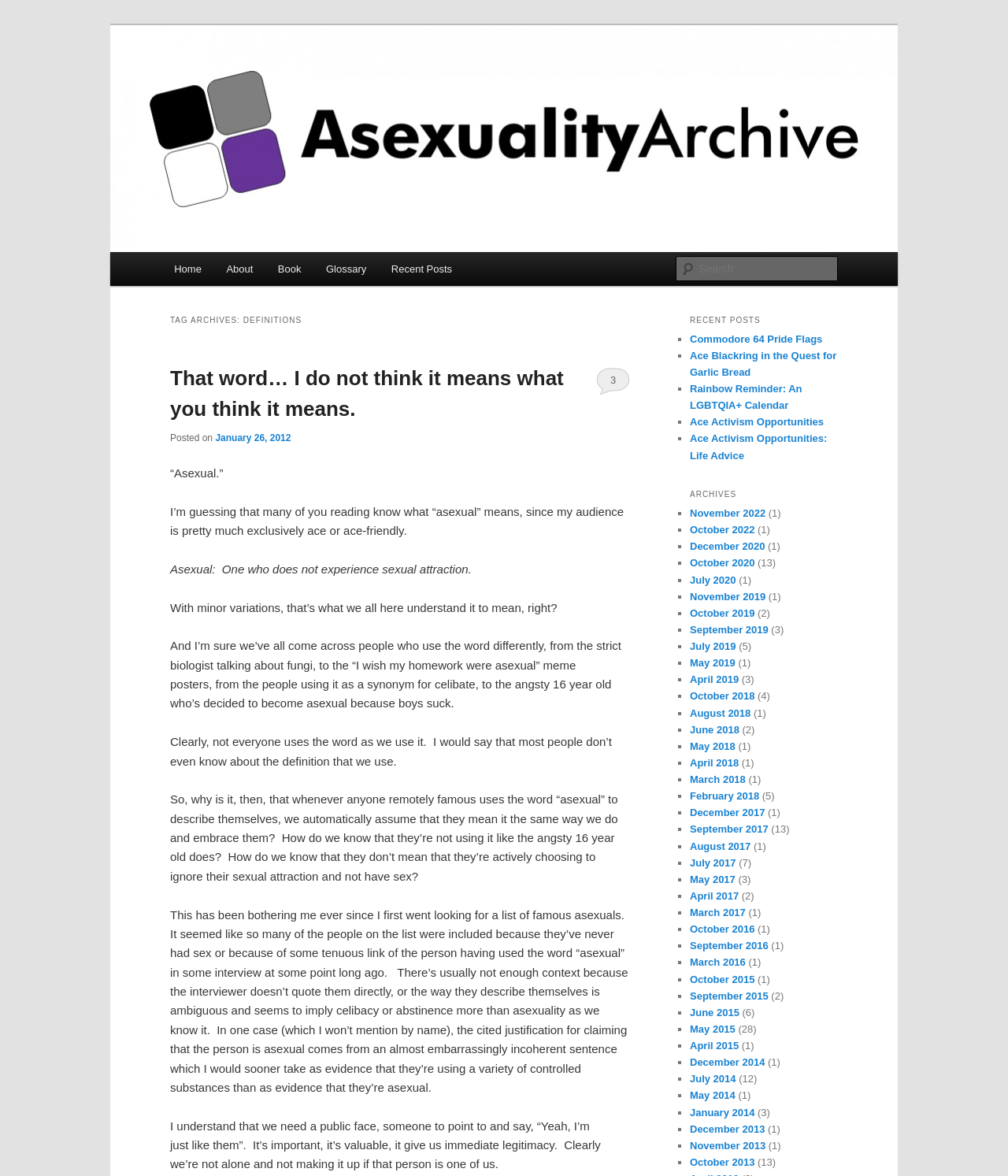What is the definition of asexual according to this webpage?
Provide a concise answer using a single word or phrase based on the image.

One who does not experience sexual attraction